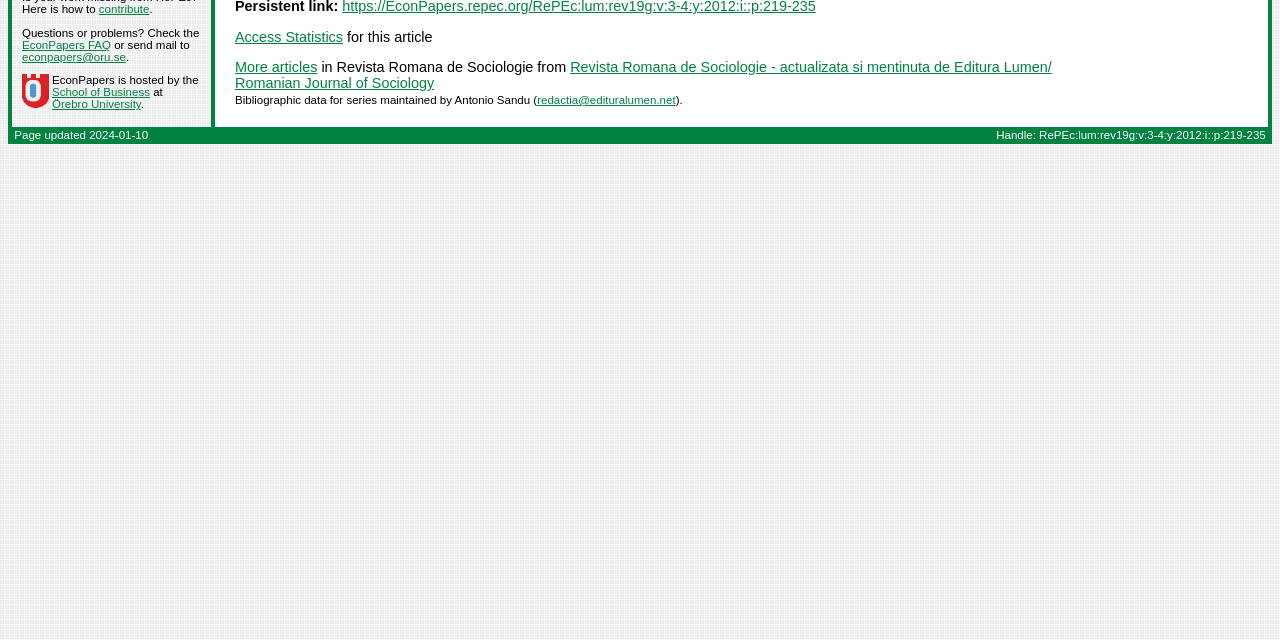Identify the bounding box for the UI element described as: "Reject". The coordinates should be four float numbers between 0 and 1, i.e., [left, top, right, bottom].

None